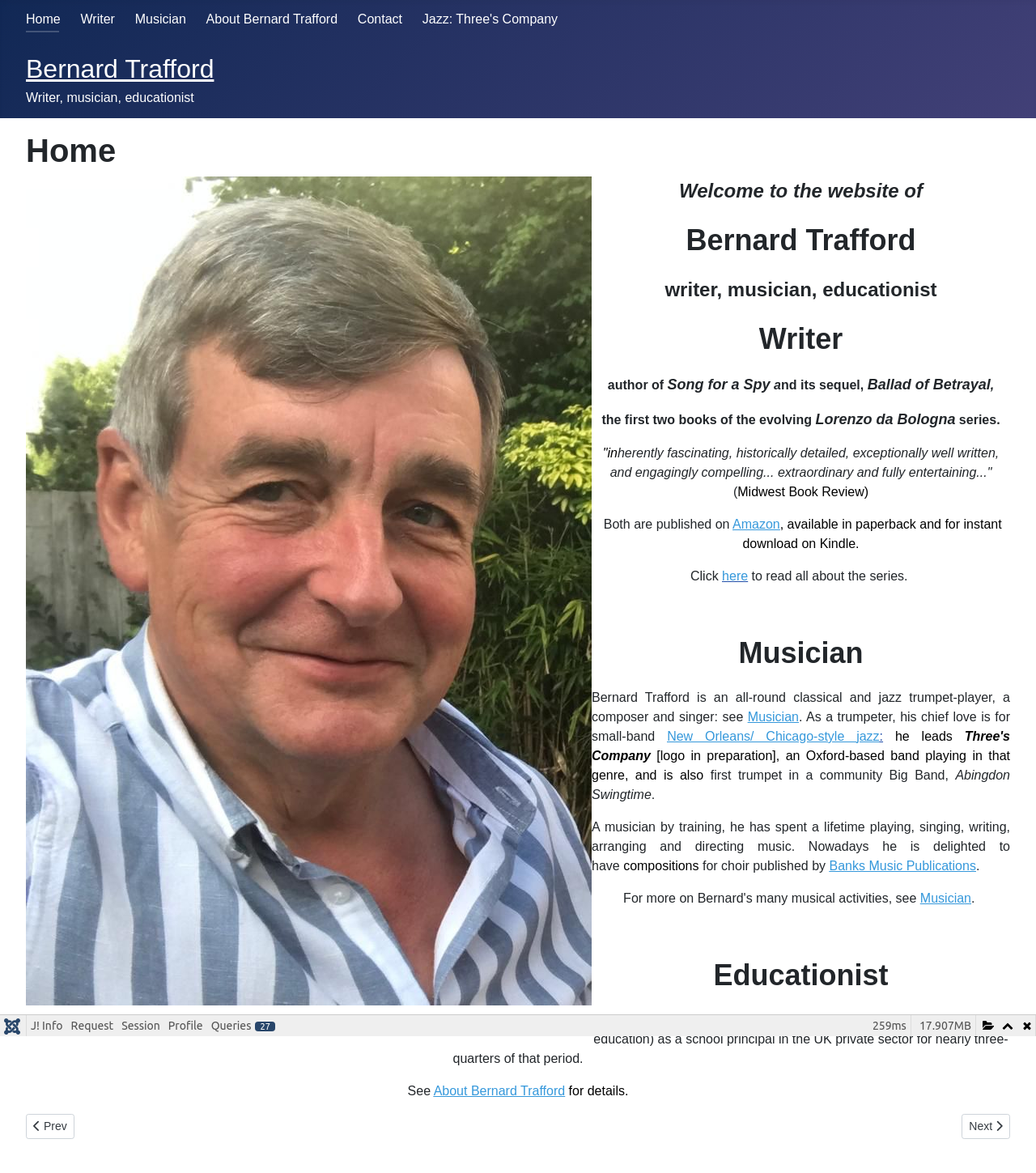Determine the bounding box coordinates of the clickable region to carry out the instruction: "Visit Bernard Trafford's Amazon page".

[0.707, 0.441, 0.753, 0.453]